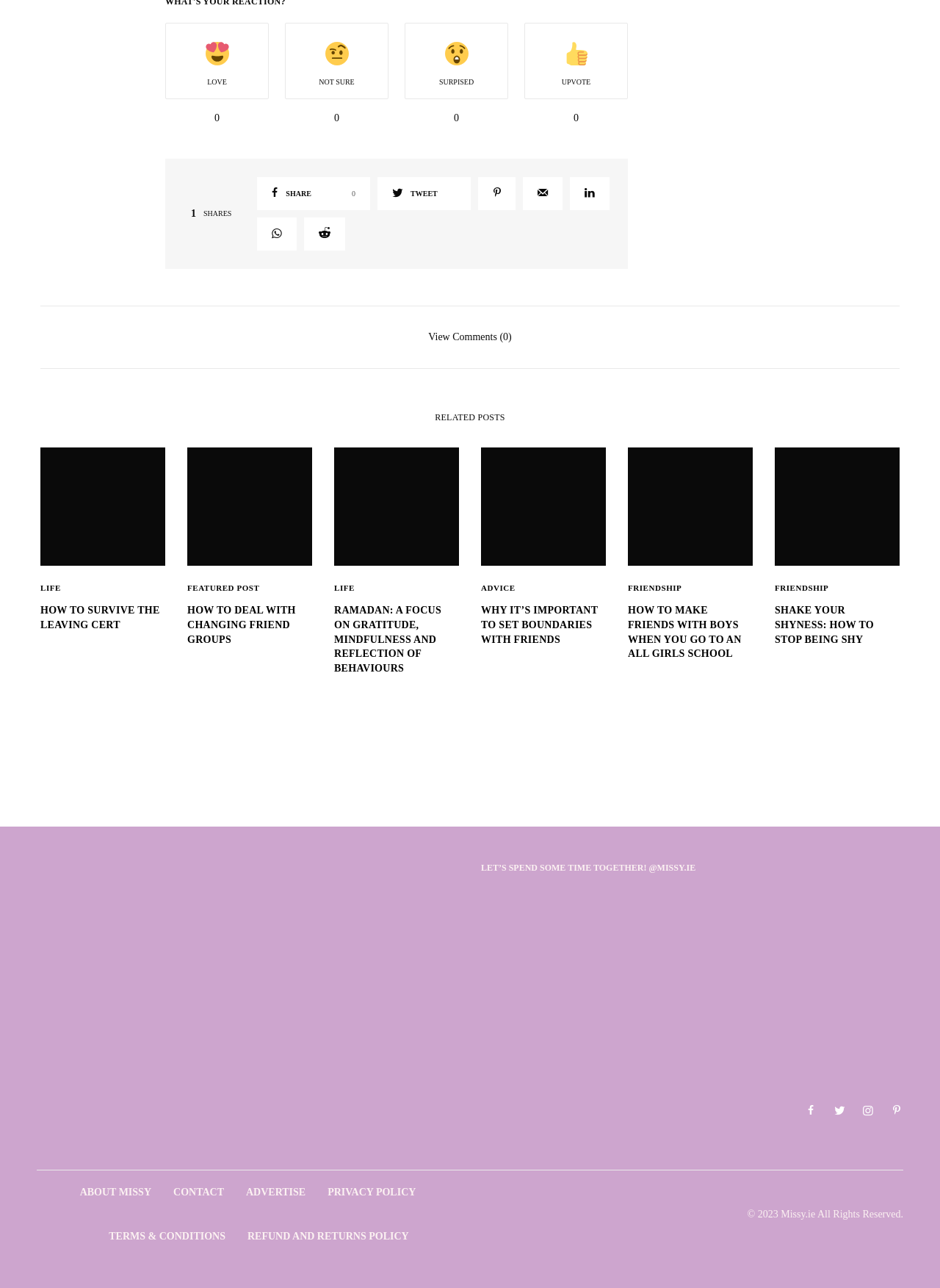Could you highlight the region that needs to be clicked to execute the instruction: "View comments"?

[0.456, 0.257, 0.544, 0.266]